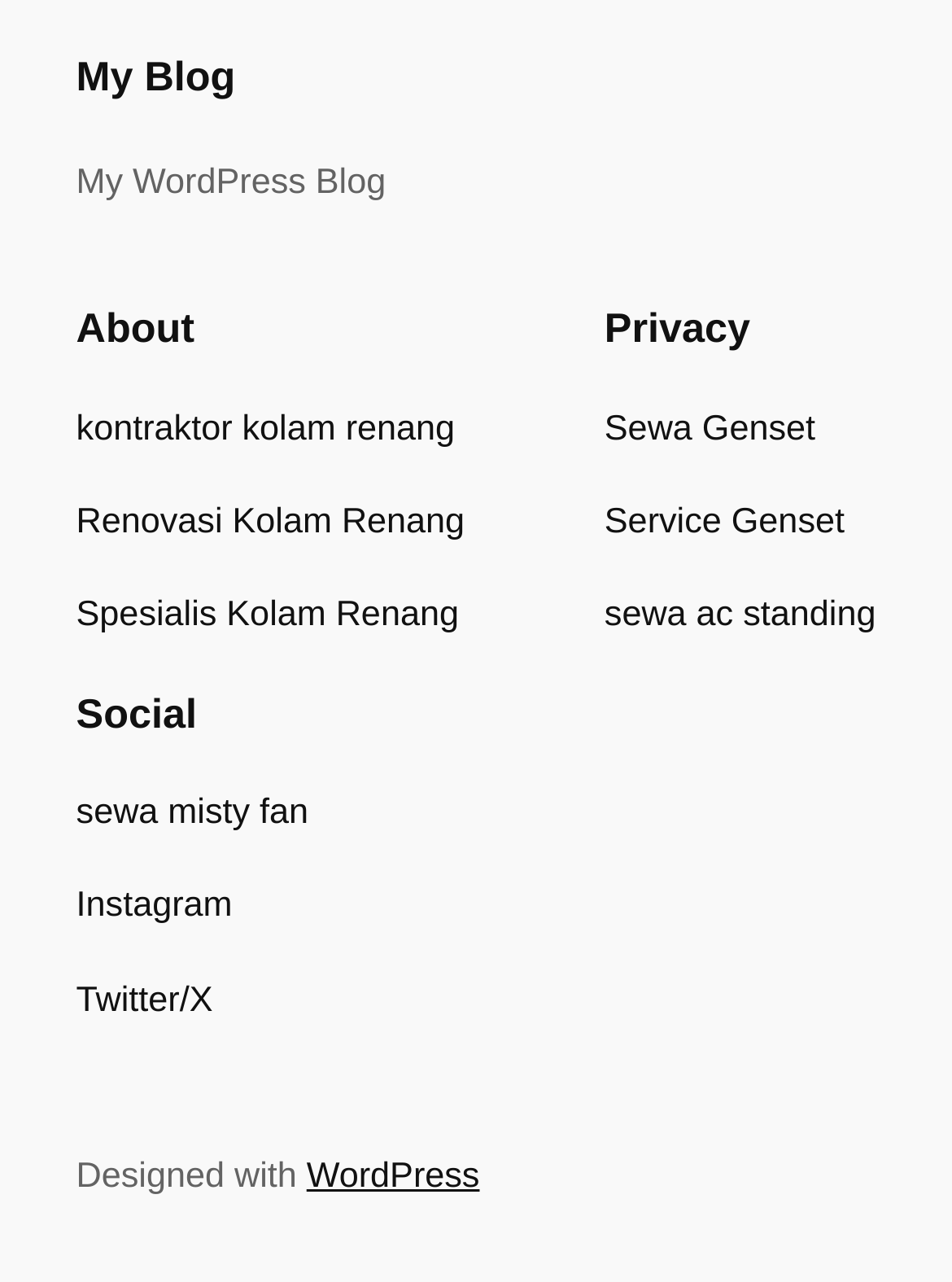Identify the bounding box of the HTML element described as: "WordPress".

[0.322, 0.904, 0.504, 0.934]